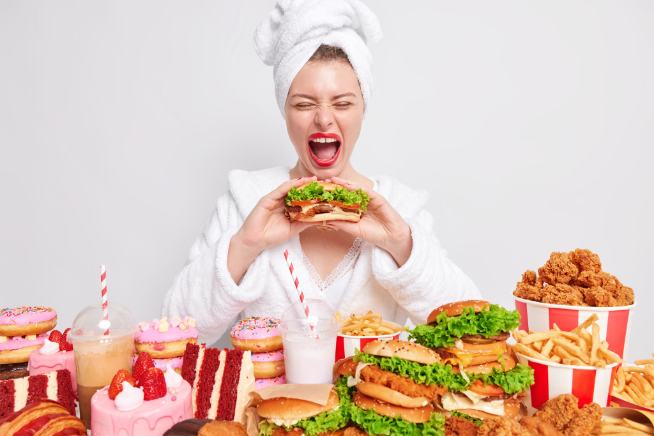Outline with detail what the image portrays.

The image depicts a woman joyfully preparing to take a large bite out of a hamburger, her expression one of excitement and indulgence. Dressed in a cozy white robe and a towel wrapped around her head, she is surrounded by an array of enticing fast foods, including burgers, fried chicken, and various desserts. Colorful pastries, such as cakes and donuts, are artfully arranged on the table, alongside cups filled with refreshing drinks. This scene captures the essence of emotional eating, illustrating how psychological barriers can sometimes lead individuals to choose unhealthy dining options over balanced diets, particularly in moments of indulgence or stress. The vibrant food display reinforces the concept of comfort food being a go-to for many people seeking solace in their eating habits.